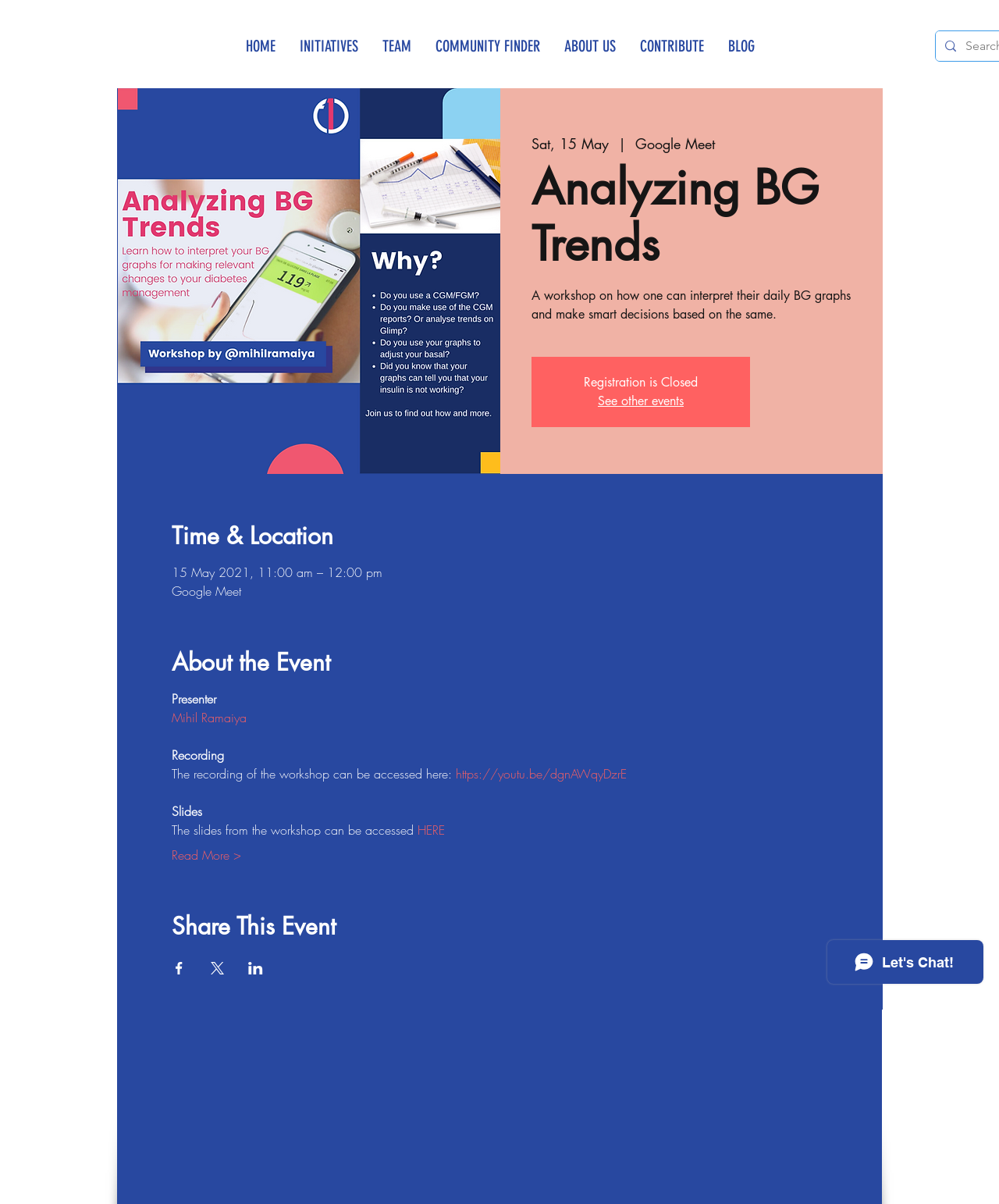Find the bounding box coordinates for the area you need to click to carry out the instruction: "Click on the HOME link". The coordinates should be four float numbers between 0 and 1, indicated as [left, top, right, bottom].

[0.233, 0.003, 0.287, 0.073]